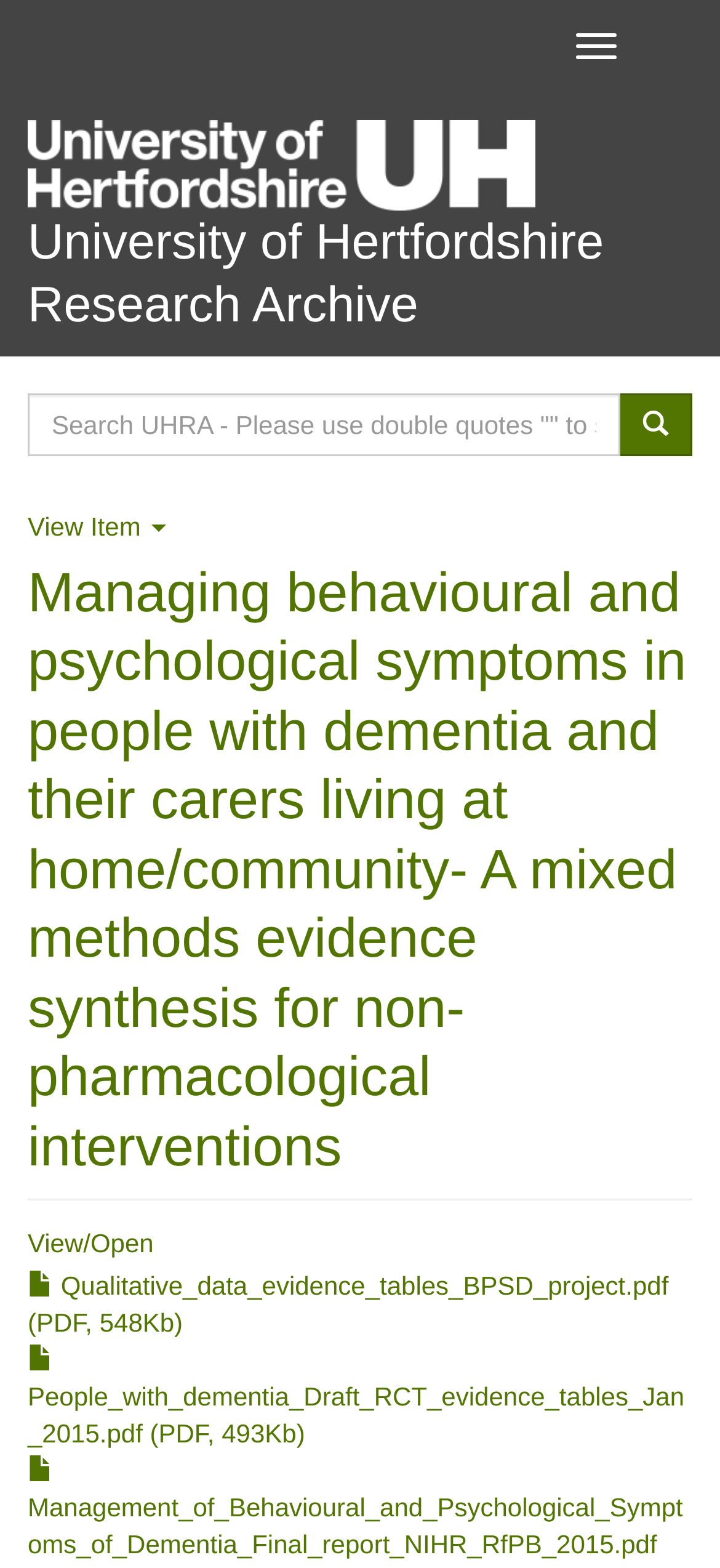Extract the primary headline from the webpage and present its text.

University of Hertfordshire Research Archive